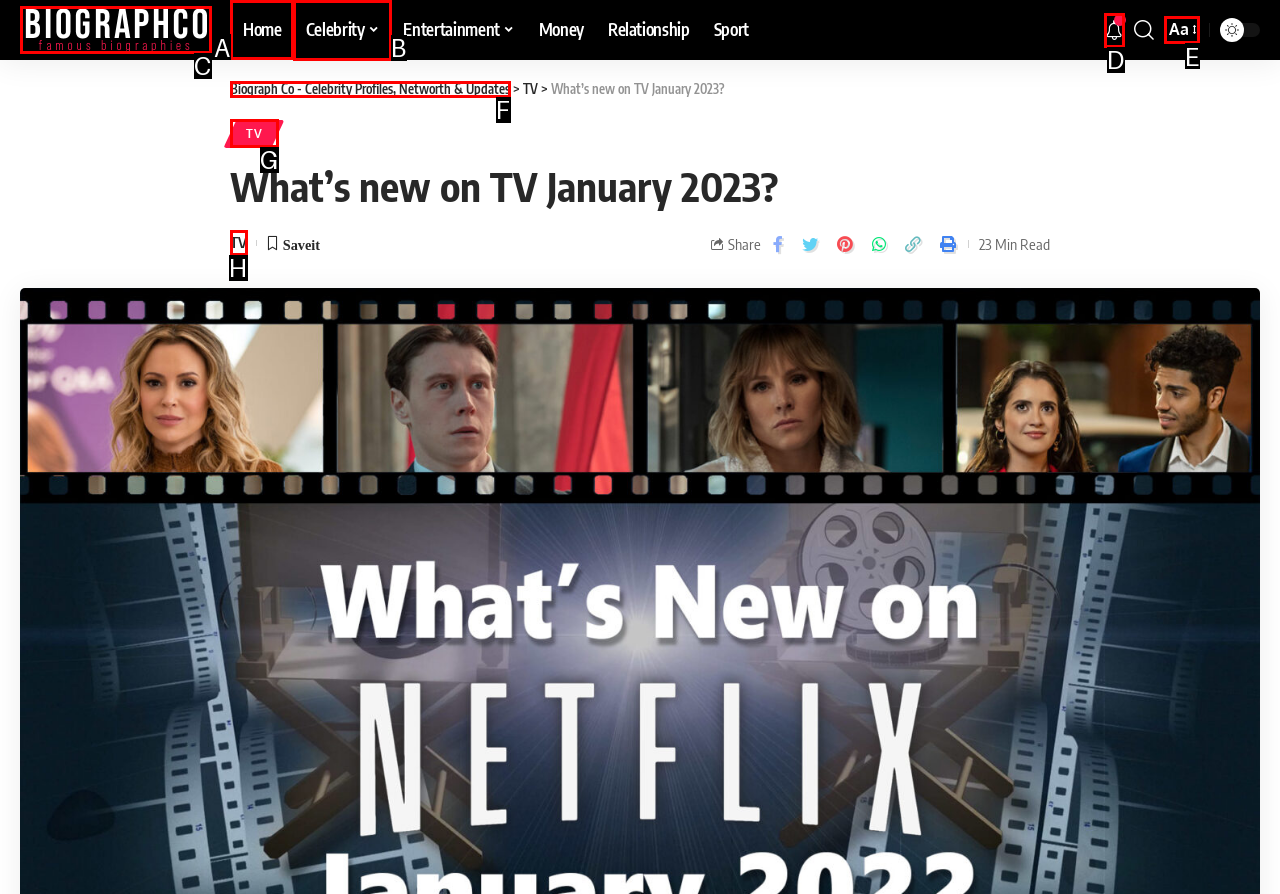Determine which option you need to click to execute the following task: go to home page. Provide your answer as a single letter.

A